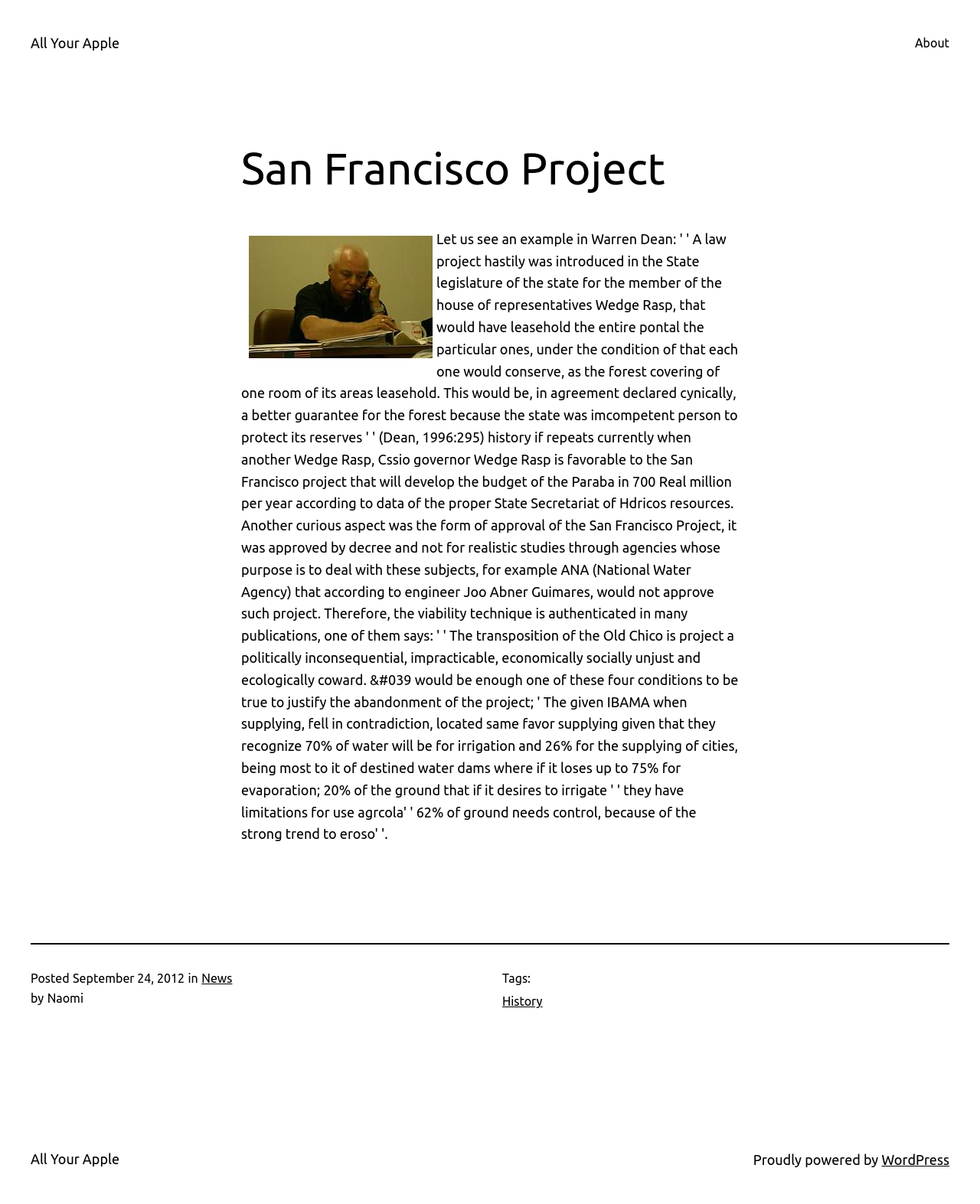Generate a thorough description of the webpage.

The webpage is about the San Francisco Project, with the title "San Francisco Project | All Your Apple" at the top. Below the title, there is a main section that takes up most of the page. At the top of this section, there is a large heading that reads "San Francisco Project". To the right of the heading, there is an image. 

Below the image, there is a horizontal separator line that spans the width of the page. Underneath the separator, there is a section that appears to be a blog post. The post has a "Posted" label, followed by the date "September 24, 2012". Next to the date, there is a category label "in News" and an author label "by Naomi". 

Further down, there is a "Tags" label, followed by a link to the "History" tag. At the very bottom of the page, there is a footer section that contains a link to "All Your Apple" and a credit line that reads "Proudly powered by WordPress".